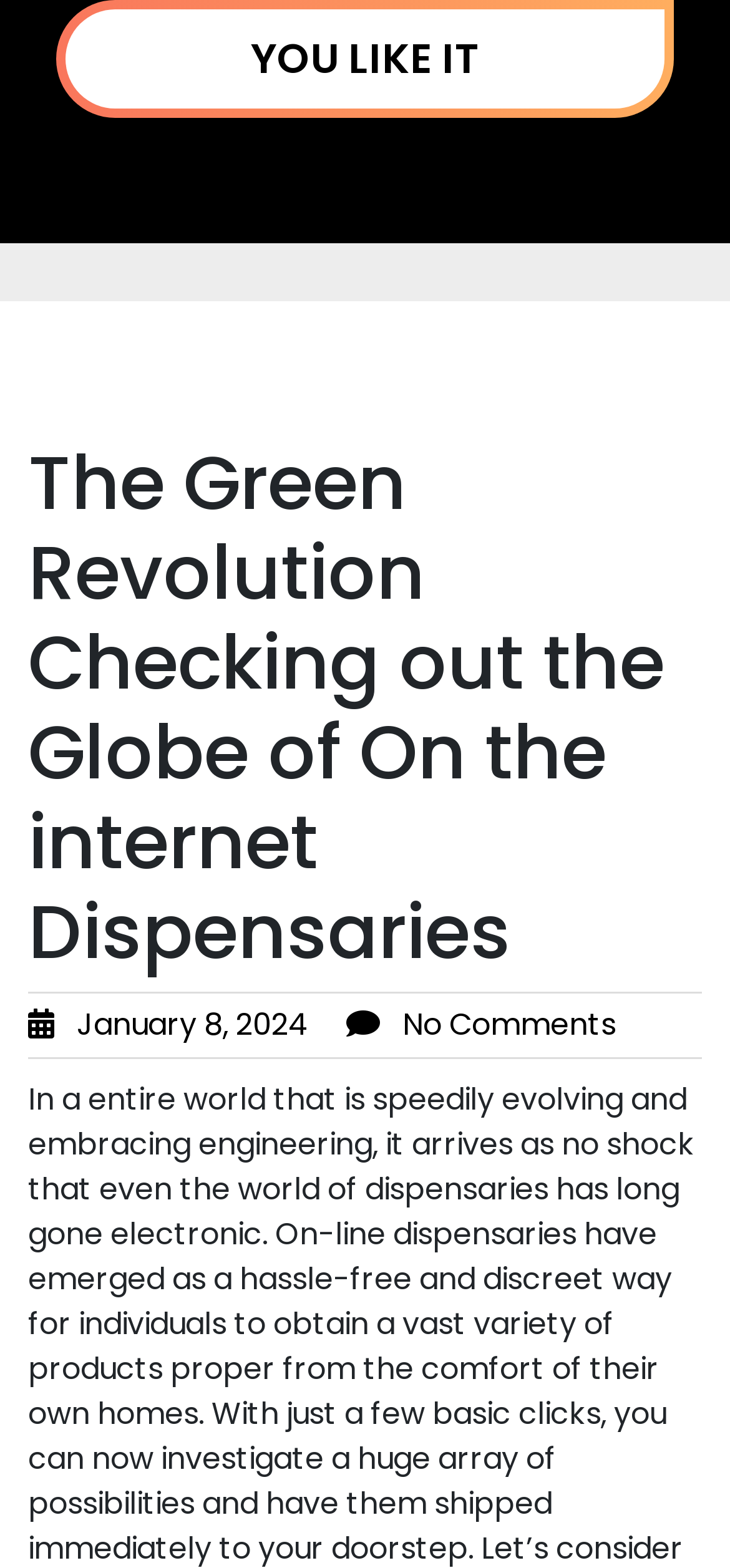Based on the element description No Comments, identify the bounding box of the UI element in the given webpage screenshot. The coordinates should be in the format (top-left x, top-left y, bottom-right x, bottom-right y) and must be between 0 and 1.

[0.551, 0.64, 0.844, 0.667]